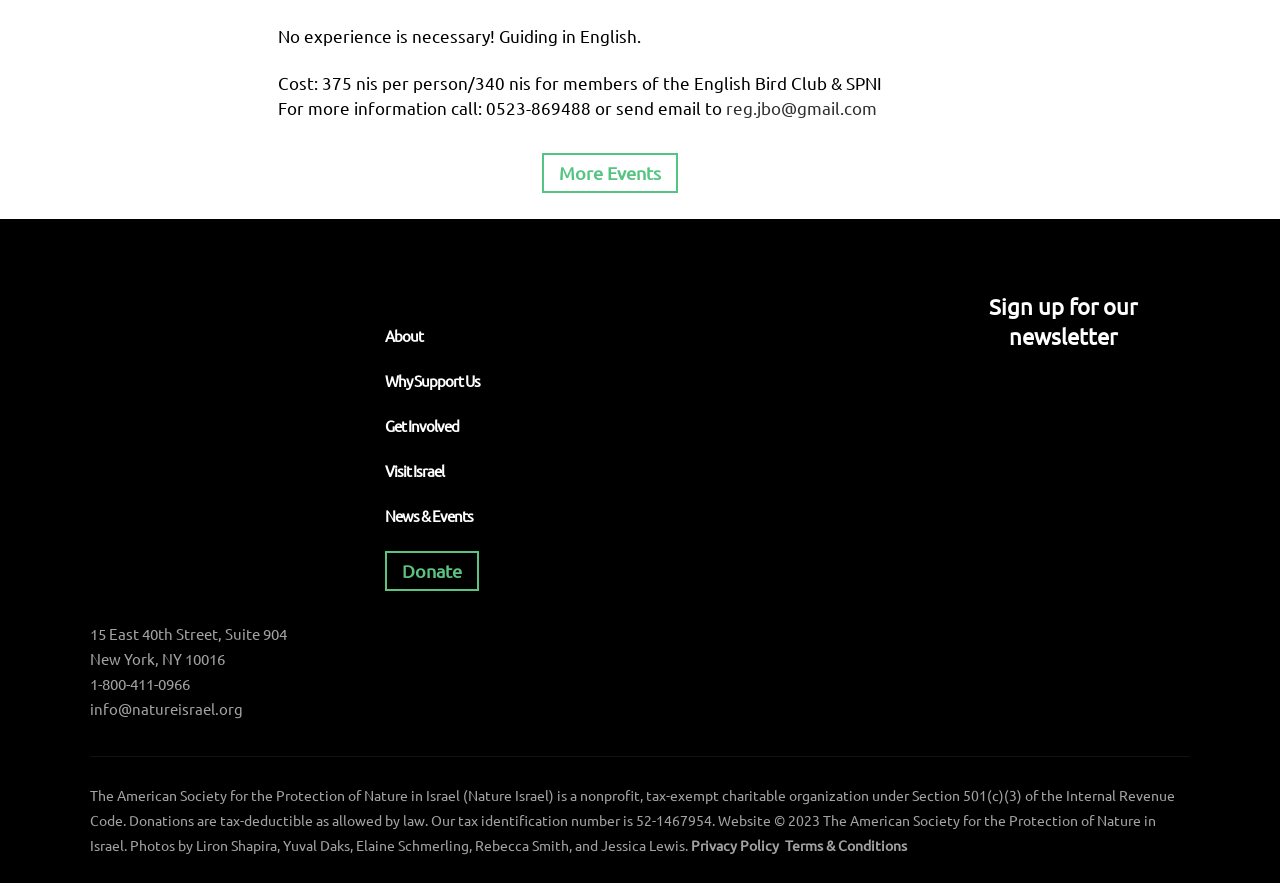Determine the bounding box coordinates for the clickable element required to fulfill the instruction: "Click the 'About' link". Provide the coordinates as four float numbers between 0 and 1, i.e., [left, top, right, bottom].

[0.301, 0.369, 0.33, 0.391]